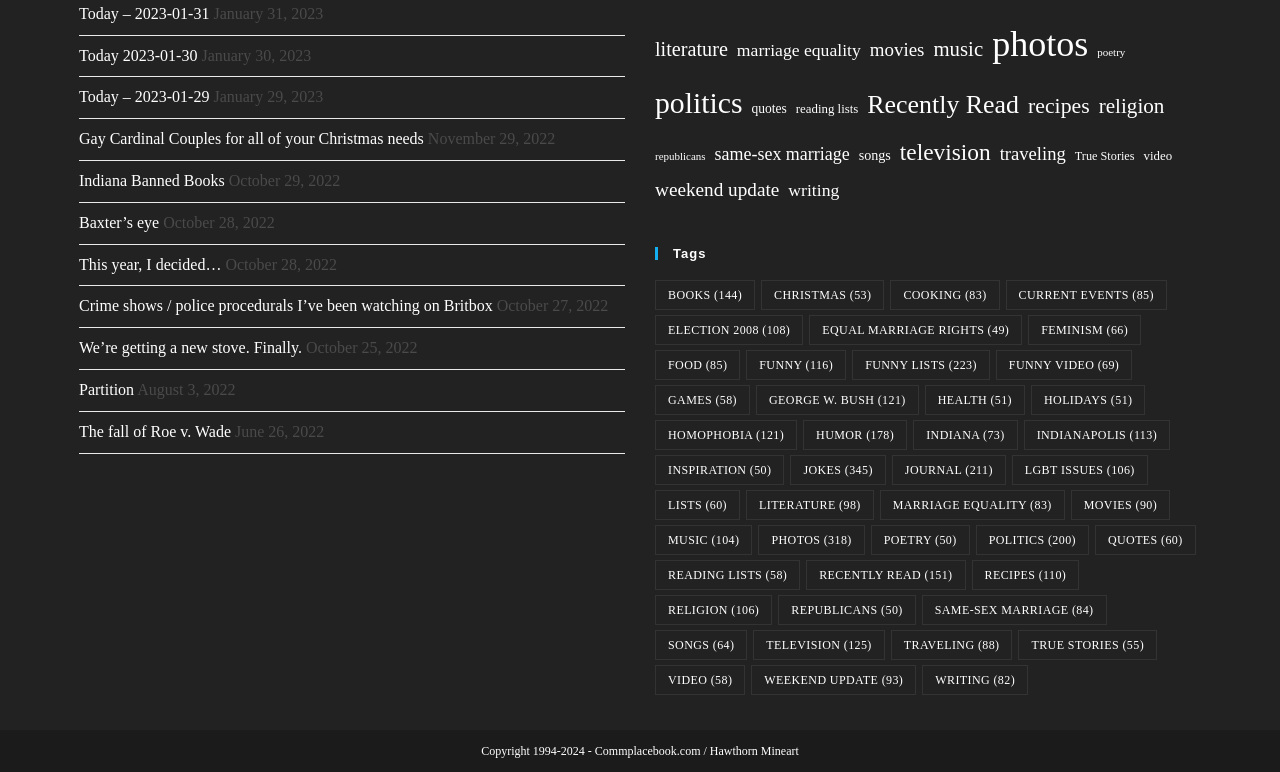Please give the bounding box coordinates of the area that should be clicked to fulfill the following instruction: "Read 'Gay Cardinal Couples for all of your Christmas needs'". The coordinates should be in the format of four float numbers from 0 to 1, i.e., [left, top, right, bottom].

[0.062, 0.169, 0.331, 0.191]